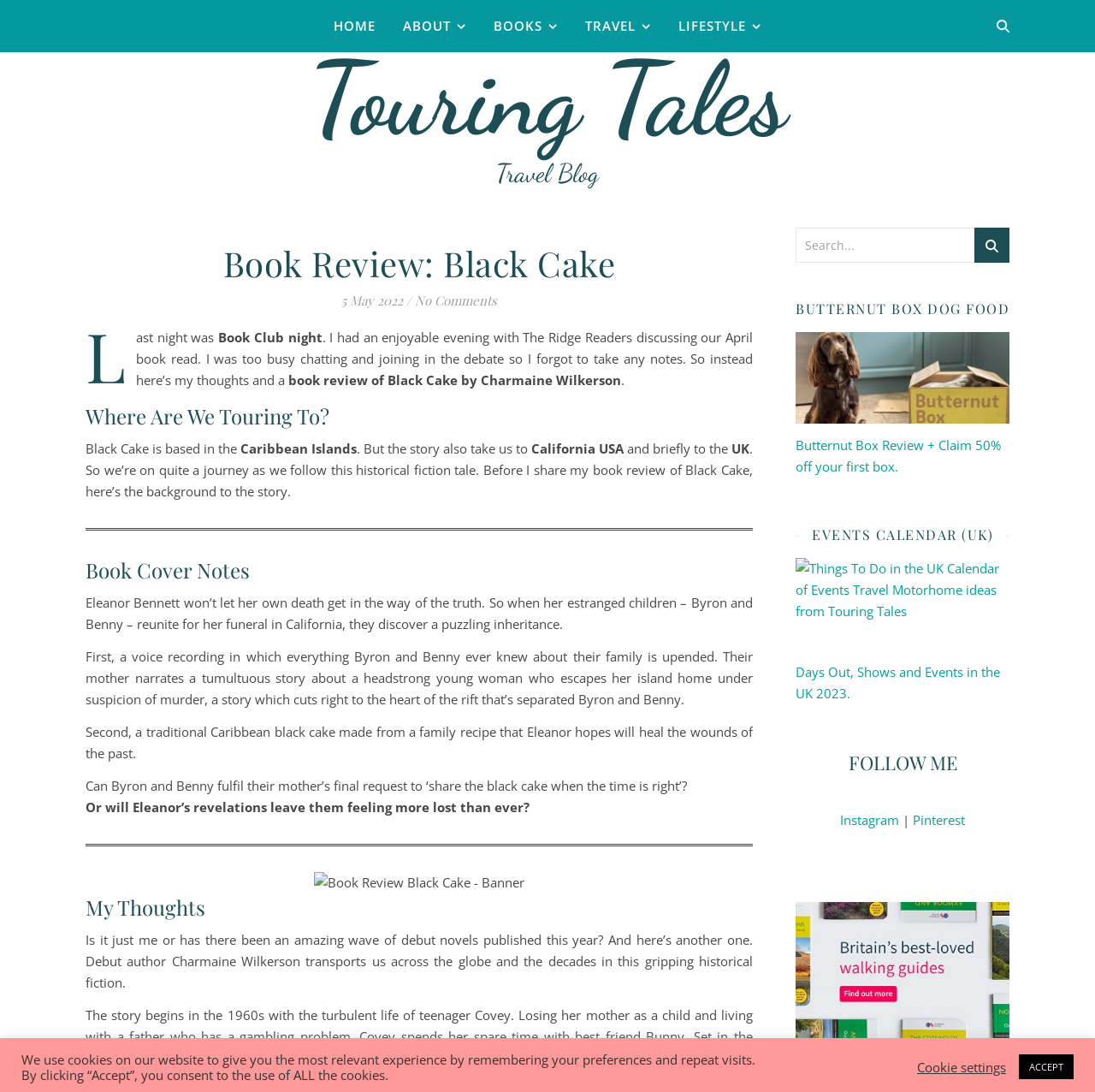Please locate the bounding box coordinates of the element that should be clicked to complete the given instruction: "Follow on Instagram".

[0.767, 0.743, 0.821, 0.758]